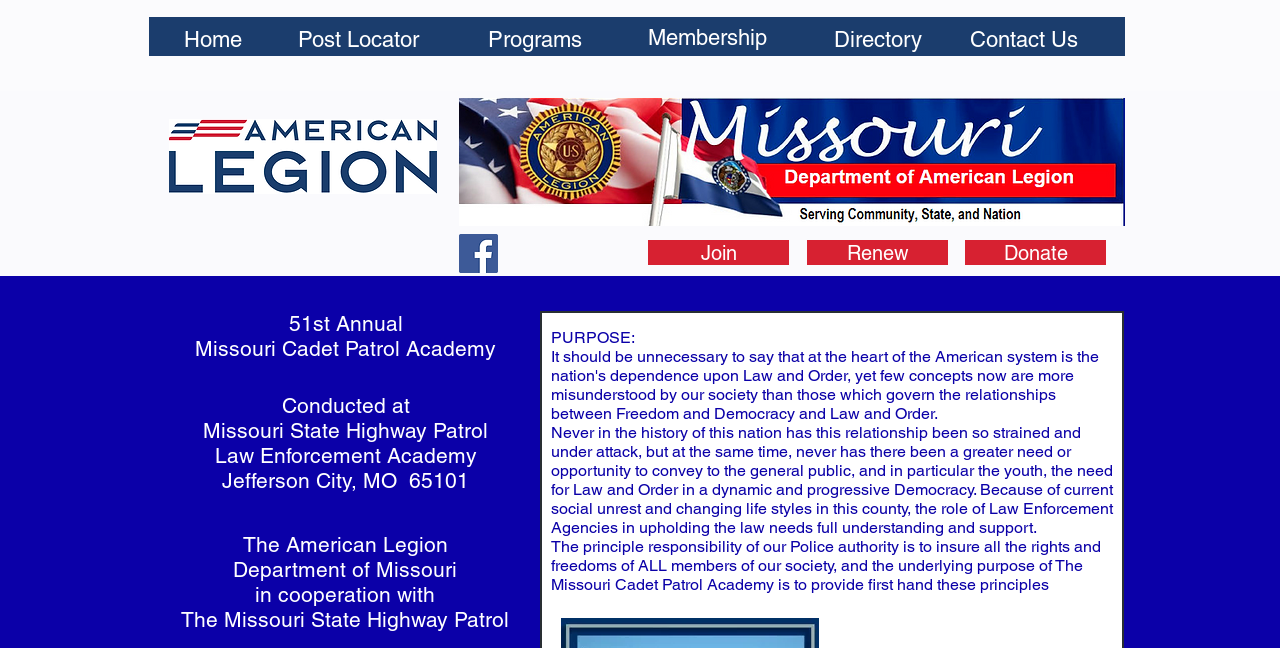Please look at the image and answer the question with a detailed explanation: What is the purpose of the Missouri Cadet Patrol Academy?

The purpose of the Missouri Cadet Patrol Academy can be inferred from the StaticText 'The principle responsibility of our Police authority is to insure all the rights and freedoms of ALL members of our society, and the underlying purpose of The Missouri Cadet Patrol Academy is to provide first hand these principles' which suggests that the academy aims to provide understanding of Law and Order in a dynamic and progressive Democracy.